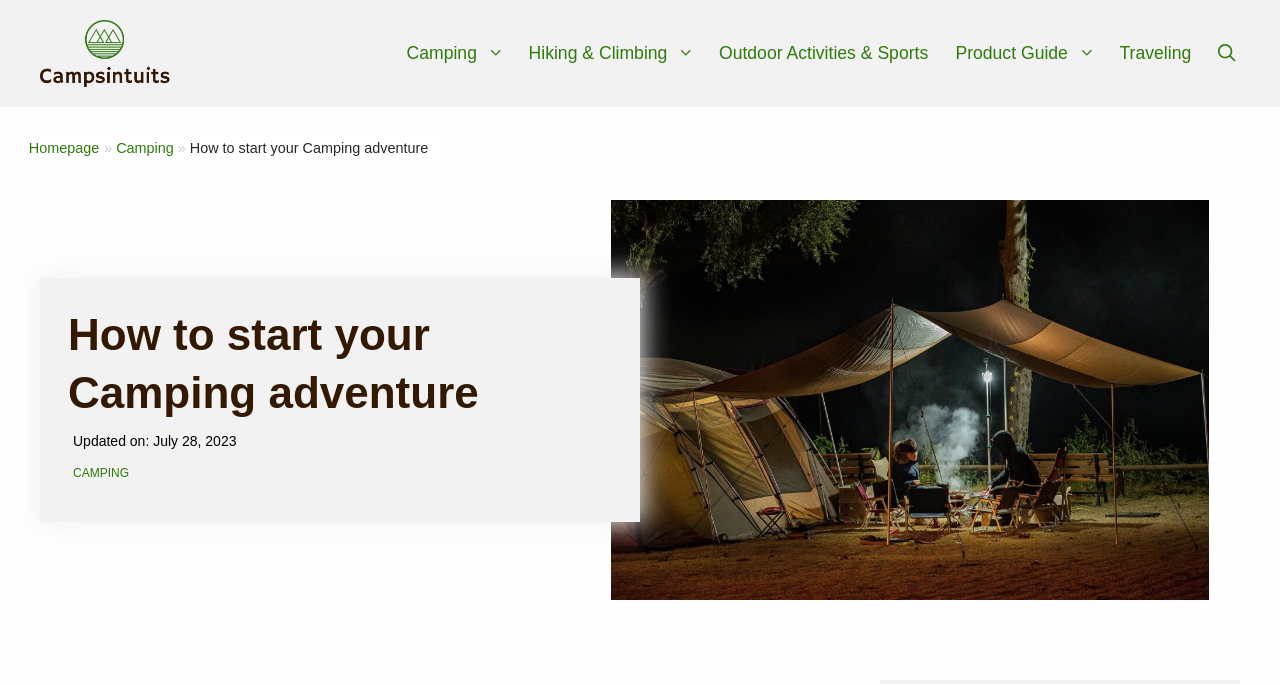What is the current page about?
Please provide a comprehensive answer based on the details in the screenshot.

I determined the topic of the current page by looking at the heading element, which contains the text 'How to start your Camping adventure'. This heading is prominent and appears to be the main title of the page.